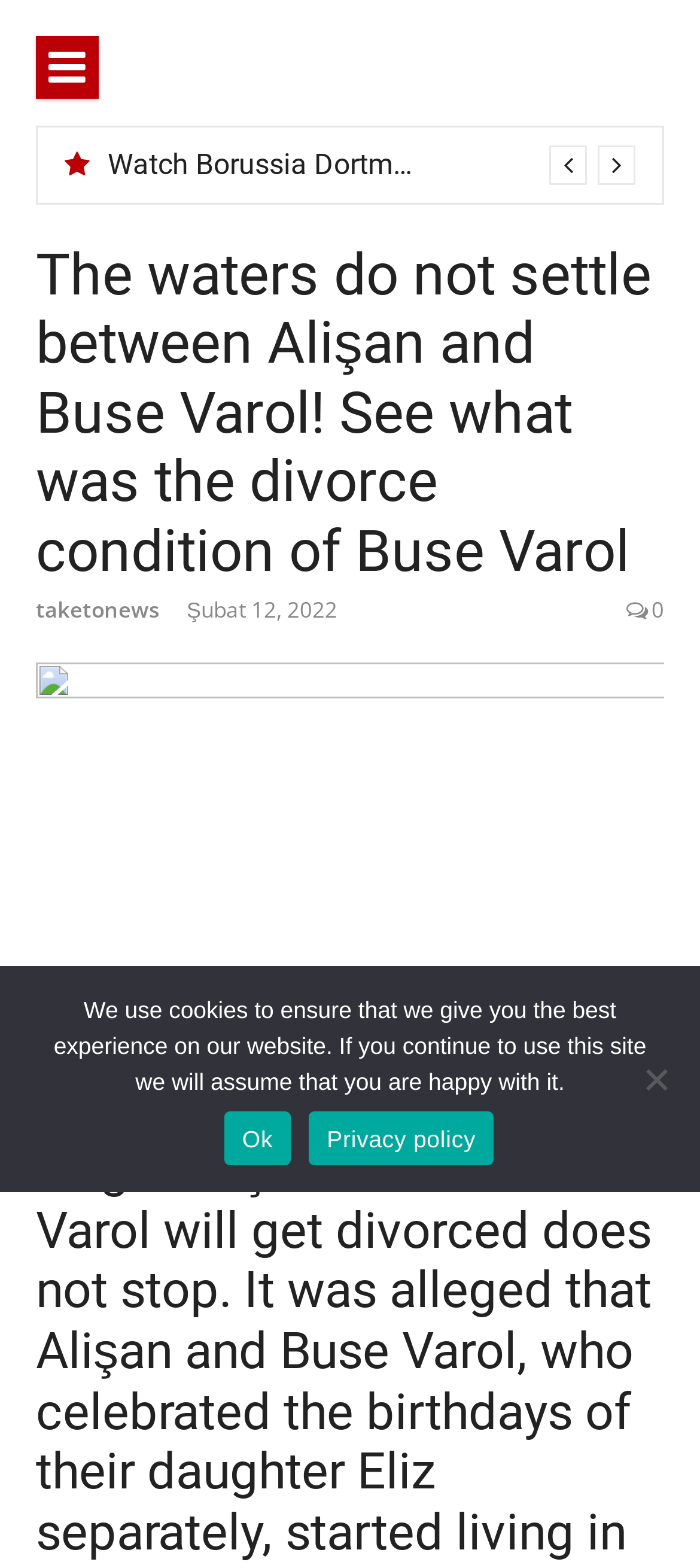Give a short answer using one word or phrase for the question:
How many links are there in the main content area?

3